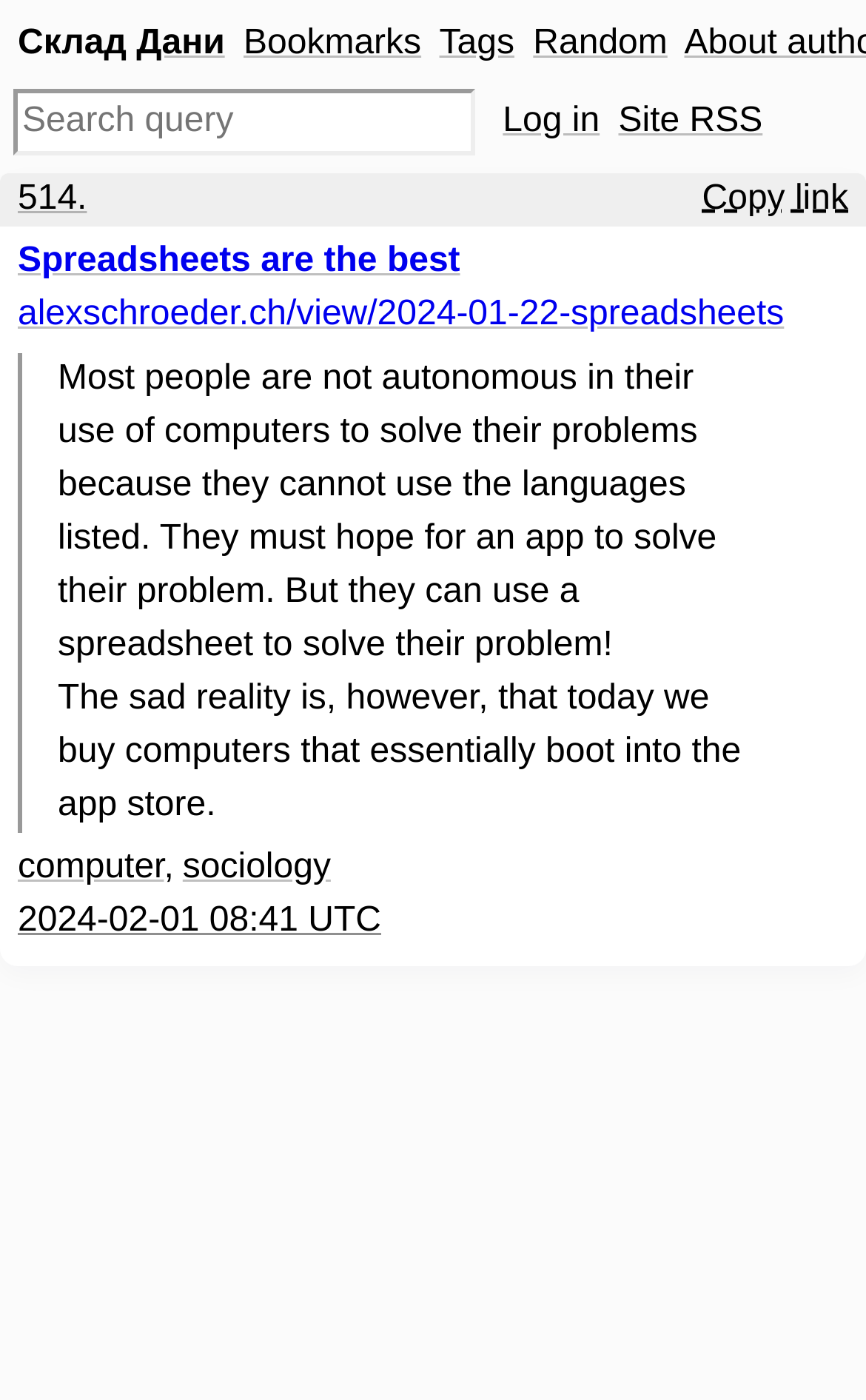Provide your answer to the question using just one word or phrase: What is the text of the blockquote?

Two sentences about computers and apps